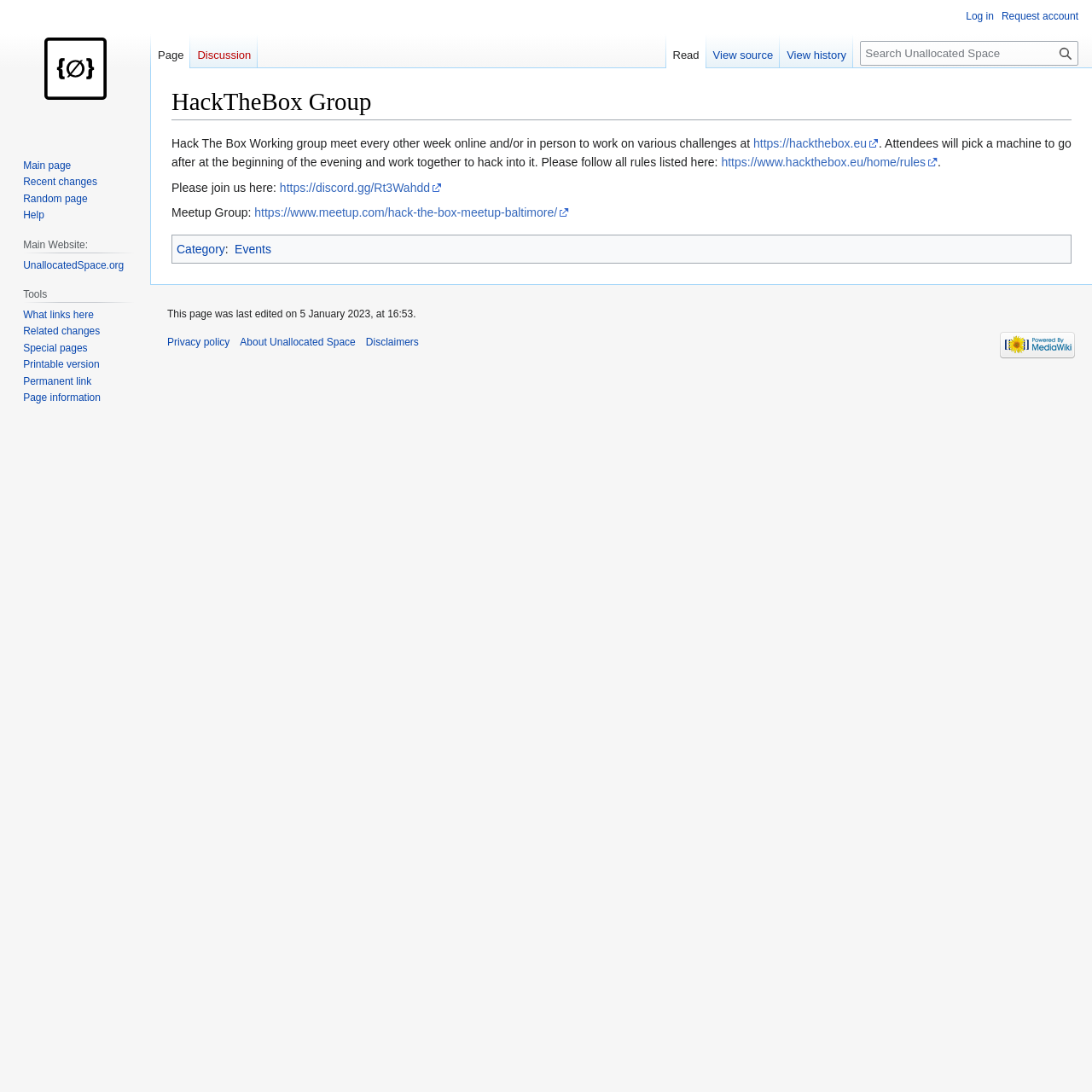Please reply with a single word or brief phrase to the question: 
Where can attendees join the group's online discussion?

Discord